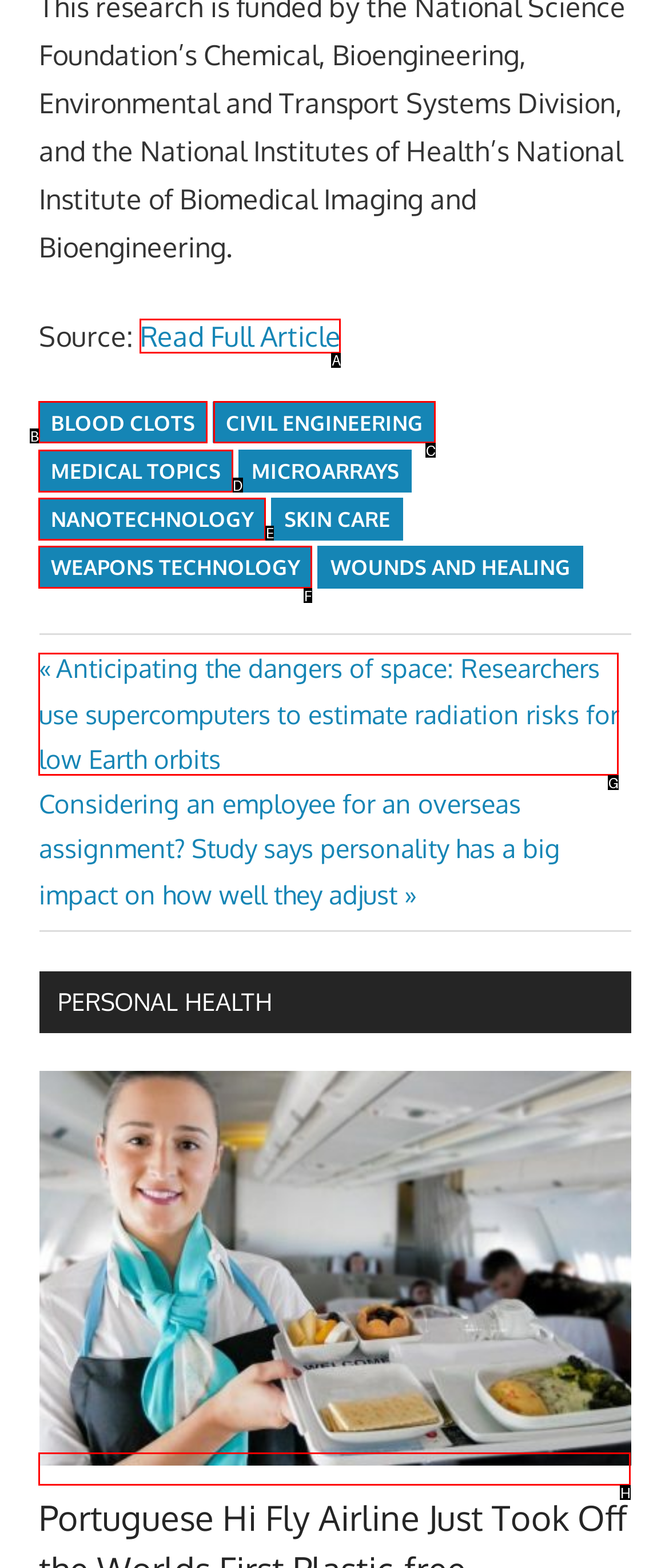Pick the option that should be clicked to perform the following task: Read 'SNARE PHOTO GALLERY'
Answer with the letter of the selected option from the available choices.

None